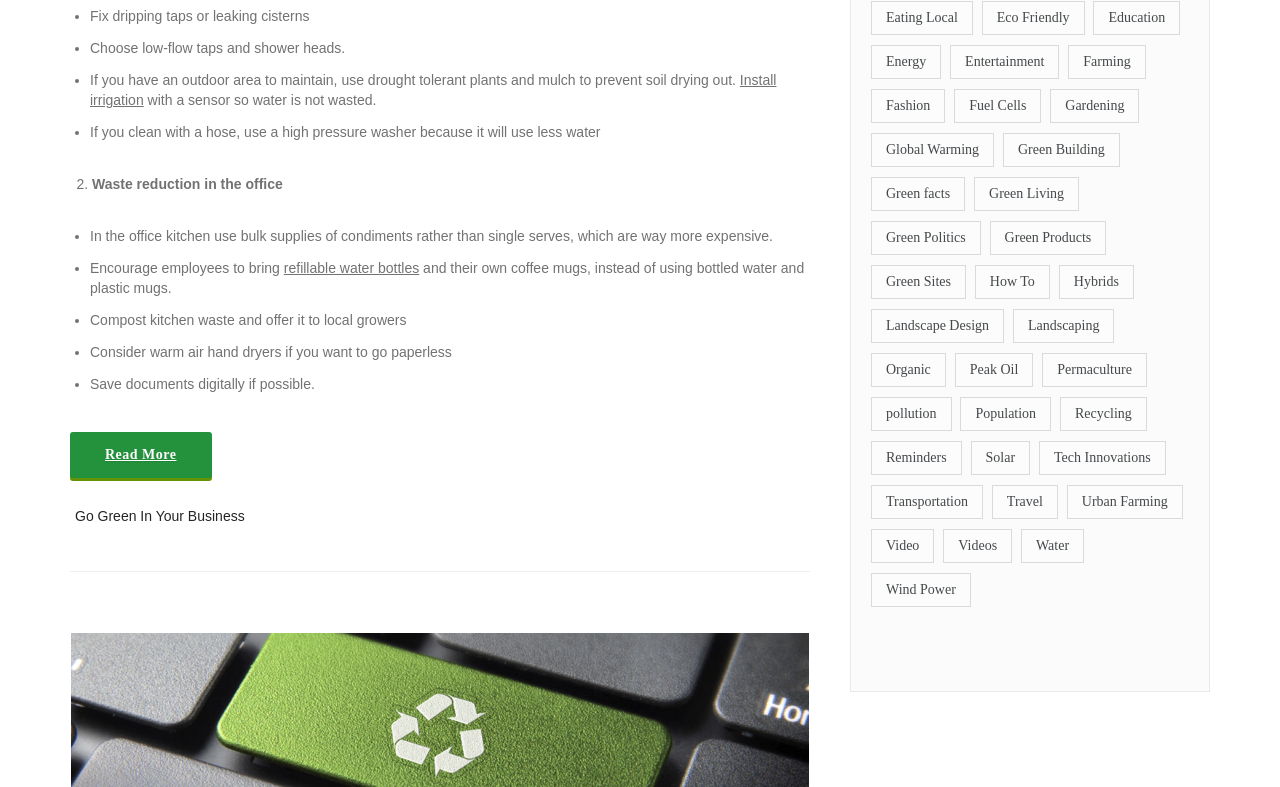Please determine the bounding box coordinates of the area that needs to be clicked to complete this task: 'Discover eco-friendly products'. The coordinates must be four float numbers between 0 and 1, formatted as [left, top, right, bottom].

[0.767, 0.002, 0.847, 0.045]